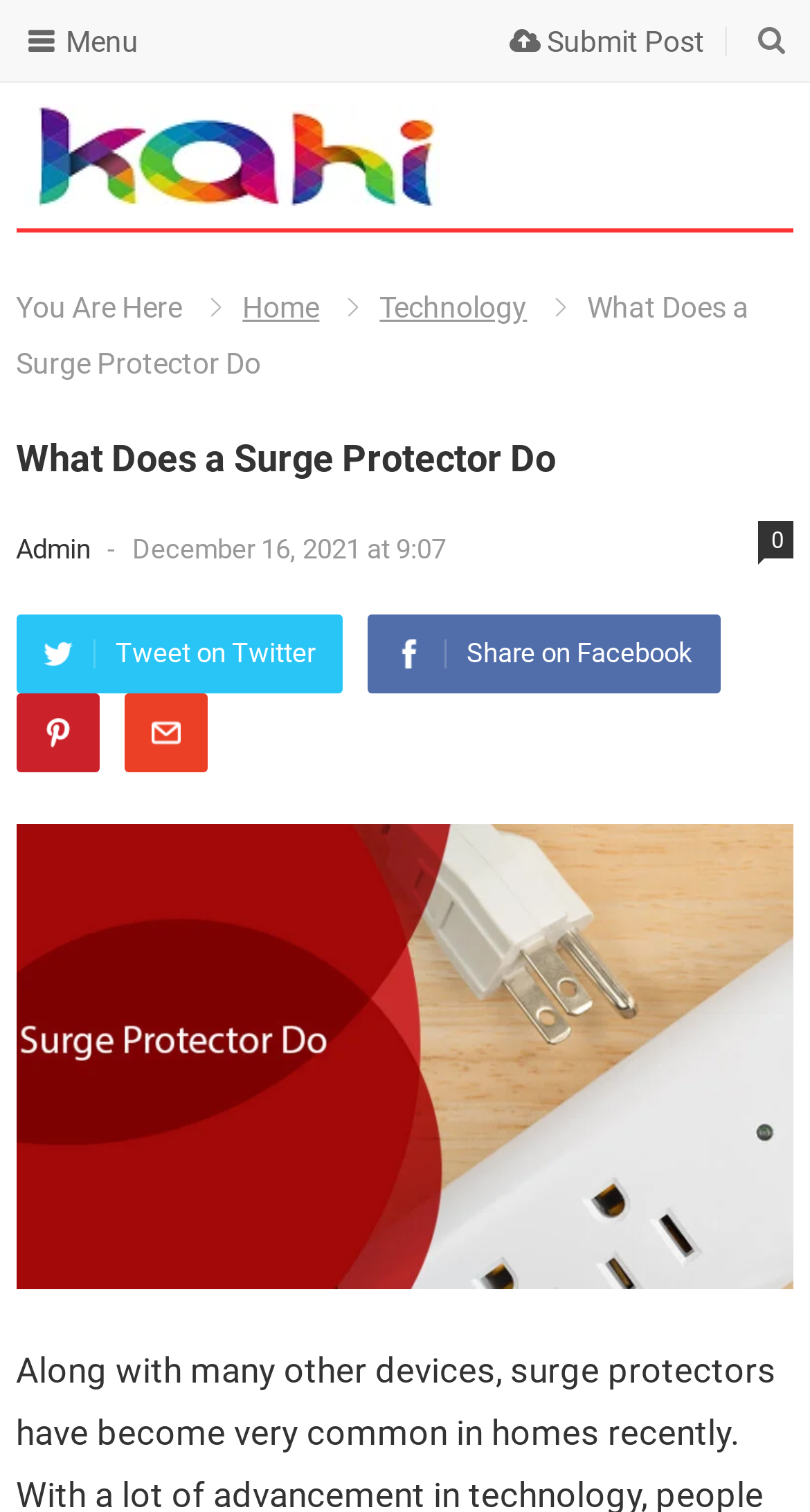Determine the bounding box coordinates for the UI element matching this description: "Technology".

[0.402, 0.192, 0.651, 0.214]